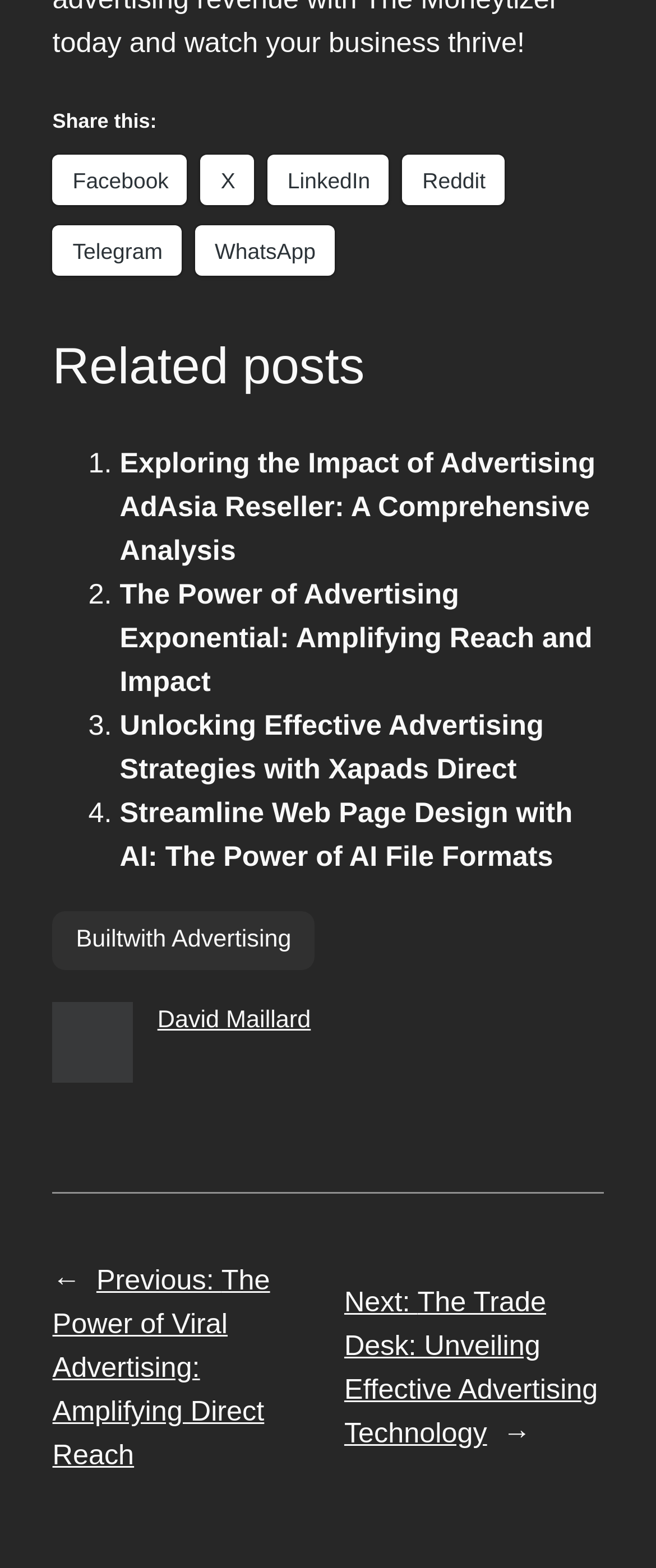Based on the element description WhatsApp, identify the bounding box coordinates for the UI element. The coordinates should be in the format (top-left x, top-left y, bottom-right x, bottom-right y) and within the 0 to 1 range.

[0.297, 0.143, 0.509, 0.176]